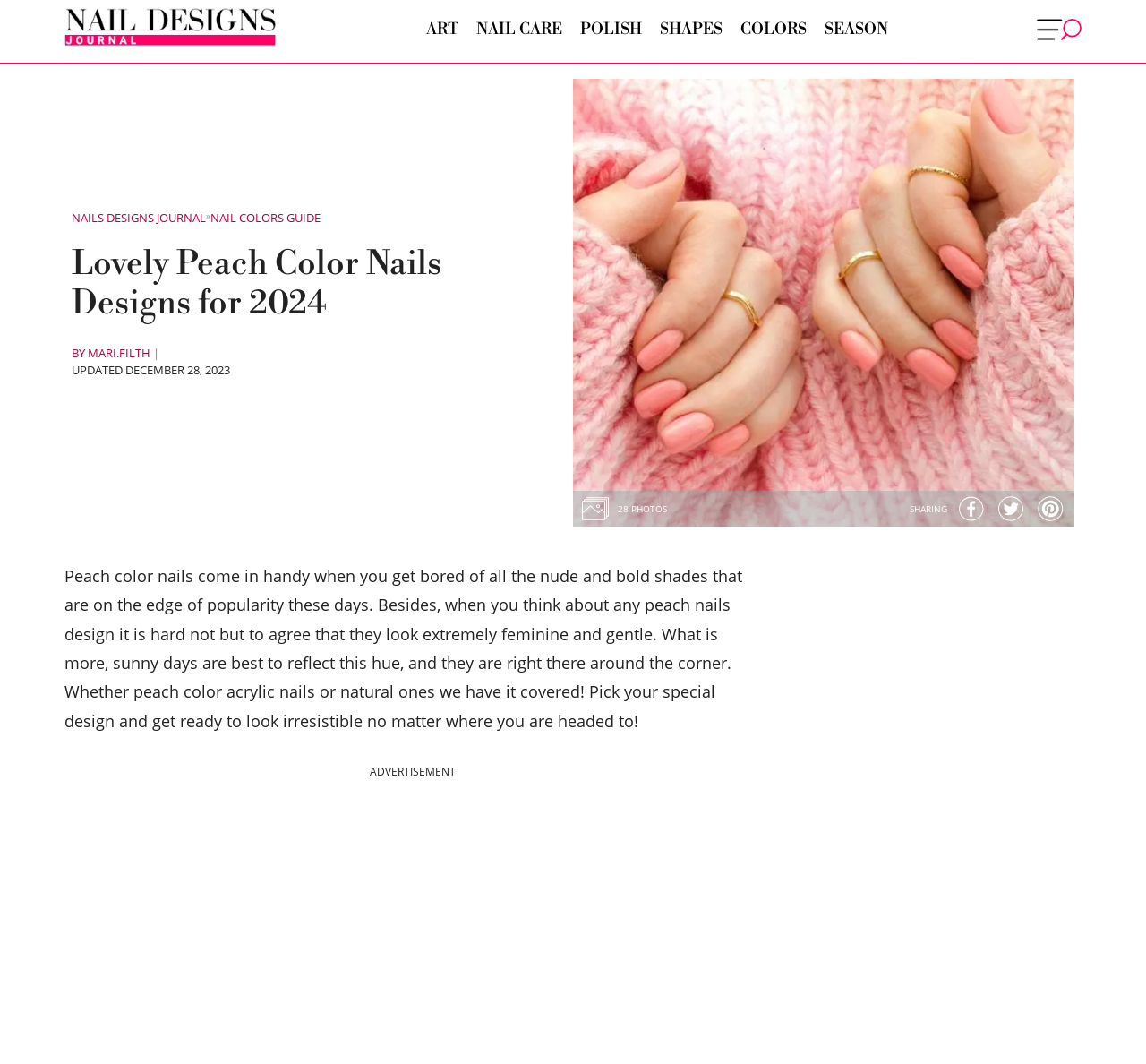Respond to the question with just a single word or phrase: 
How many photos are shared?

28